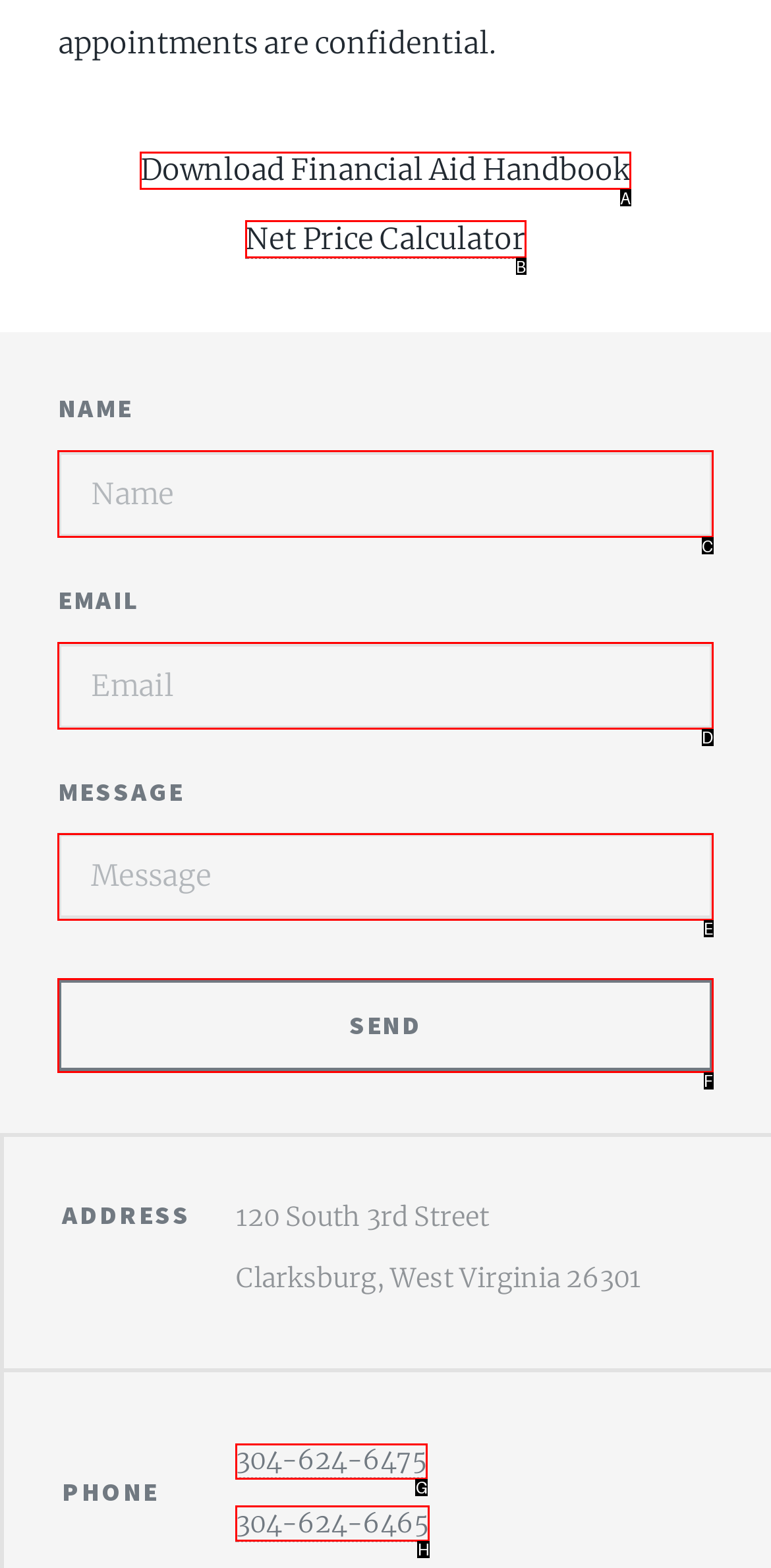Provide the letter of the HTML element that you need to click on to perform the task: Download Financial Aid Handbook.
Answer with the letter corresponding to the correct option.

A